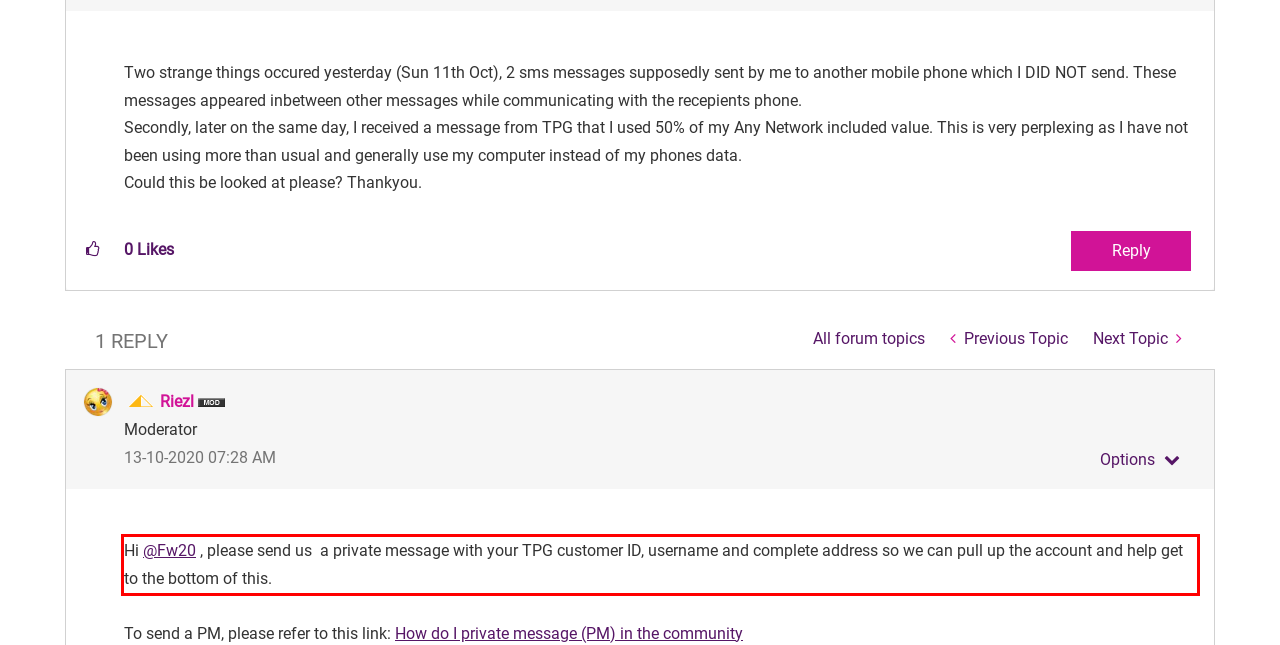Identify and transcribe the text content enclosed by the red bounding box in the given screenshot.

Hi @Fw20 , please send us a private message with your TPG customer ID, username and complete address so we can pull up the account and help get to the bottom of this.